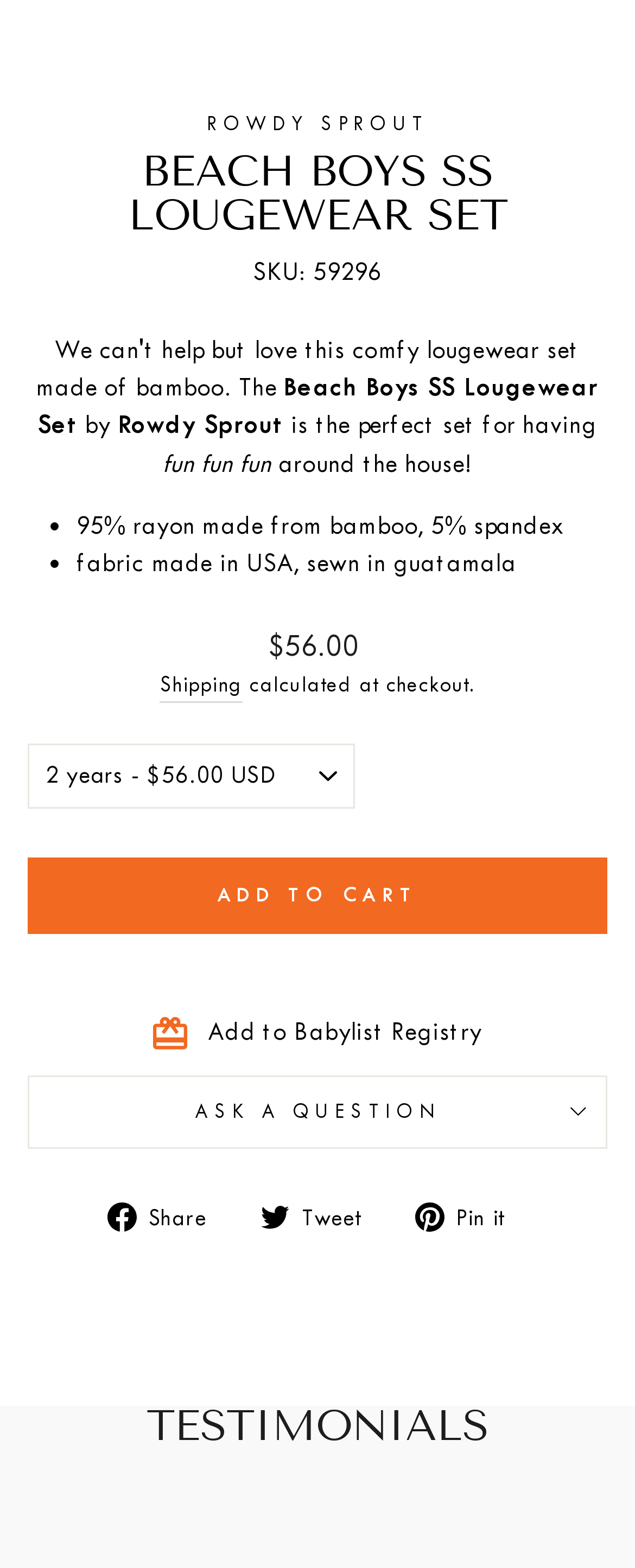Highlight the bounding box coordinates of the region I should click on to meet the following instruction: "Click on the 'ASK A QUESTION' button".

[0.044, 0.686, 0.956, 0.731]